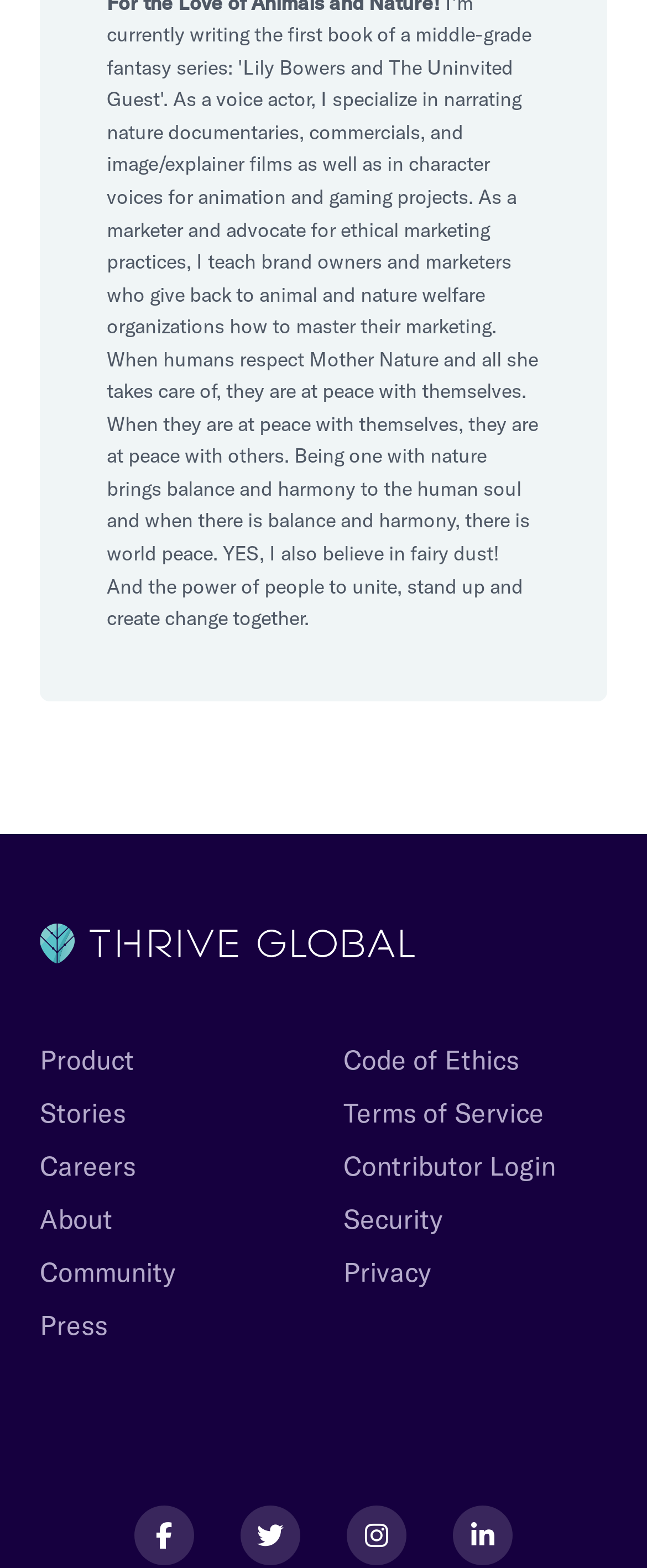How many navigation sections are there?
Please respond to the question with a detailed and well-explained answer.

There are two navigation sections on the webpage: the footer menu links and the social media links, which can be distinguished by their different locations and purposes on the webpage.